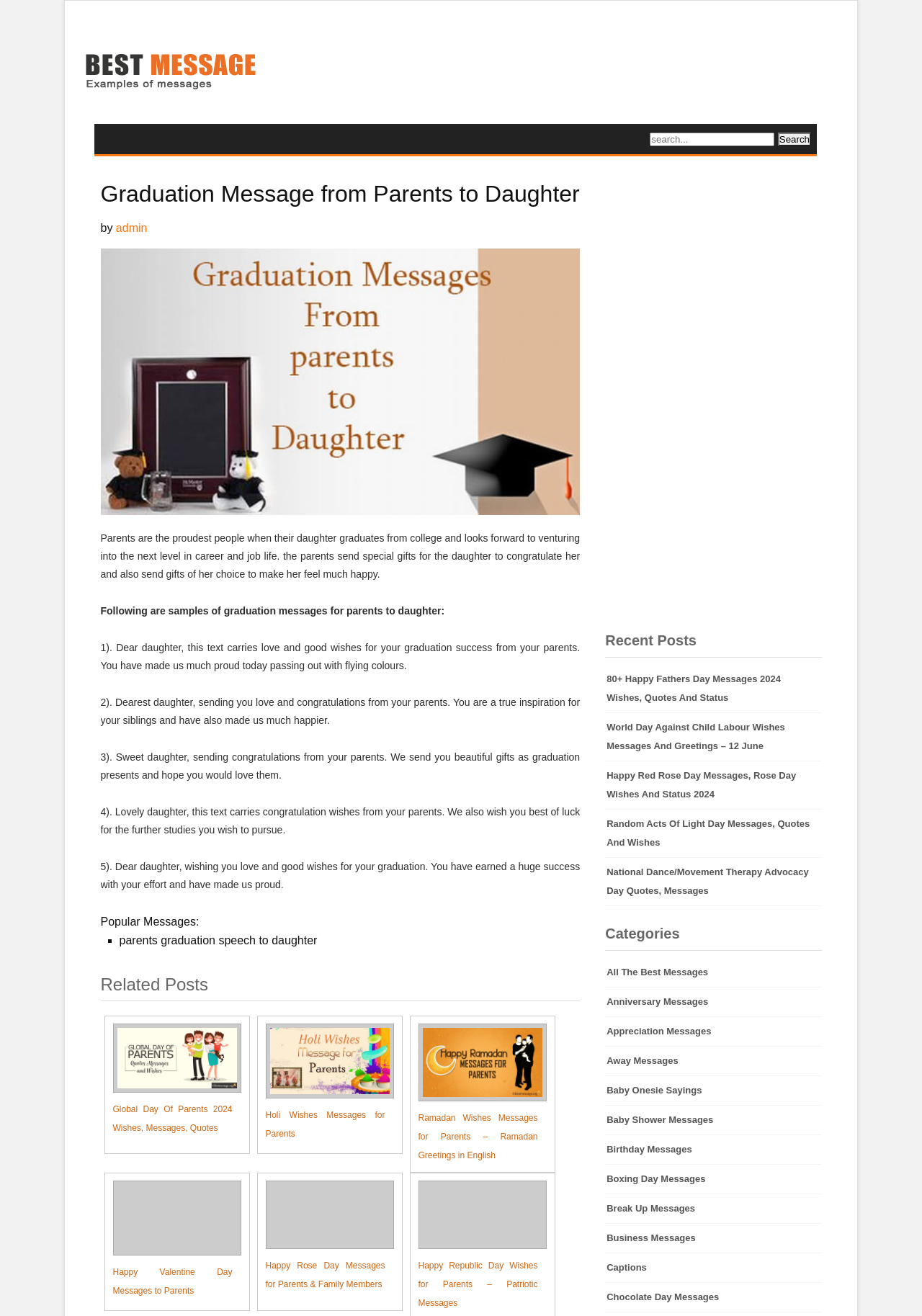Determine the bounding box coordinates of the clickable element to achieve the following action: 'Click on the 'Best Message' link'. Provide the coordinates as four float values between 0 and 1, formatted as [left, top, right, bottom].

[0.091, 0.034, 0.278, 0.078]